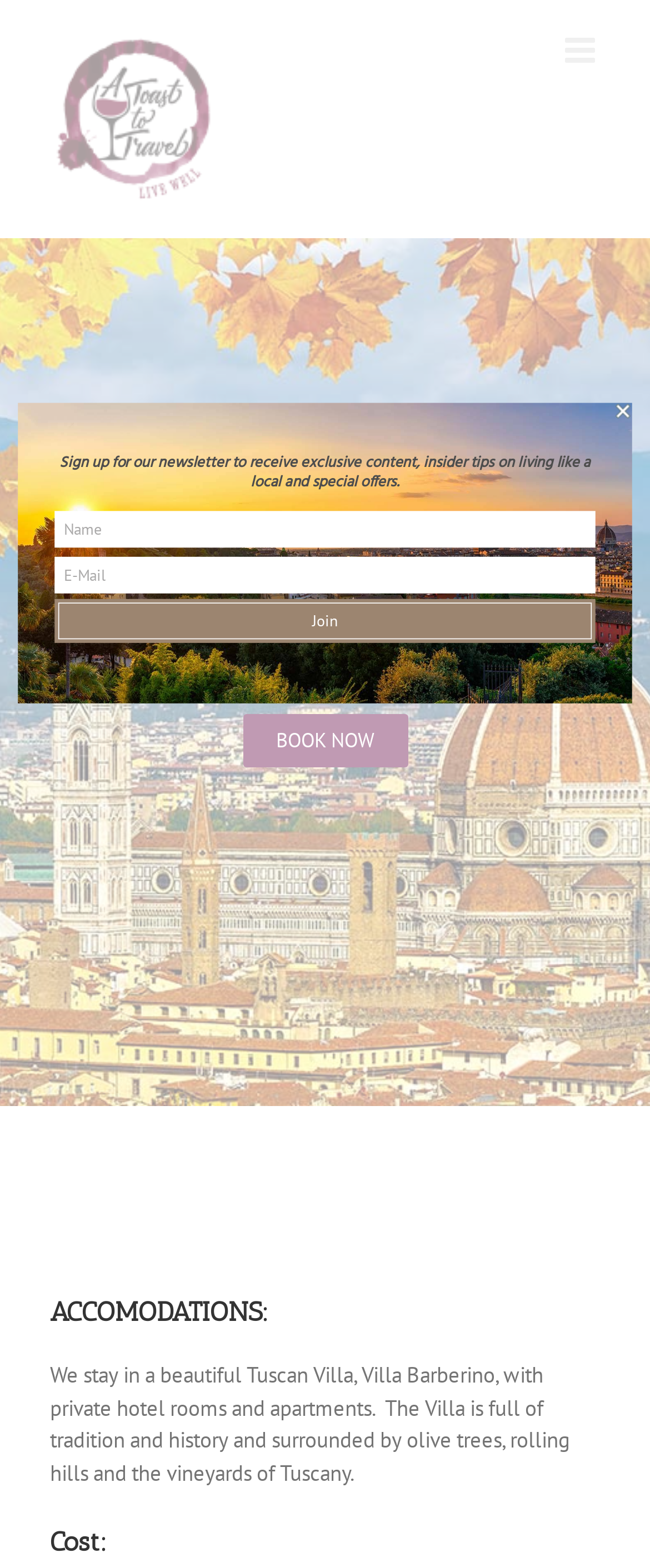Please provide a short answer using a single word or phrase for the question:
What is the purpose of the textbox with the label 'Name'?

To input name for newsletter subscription